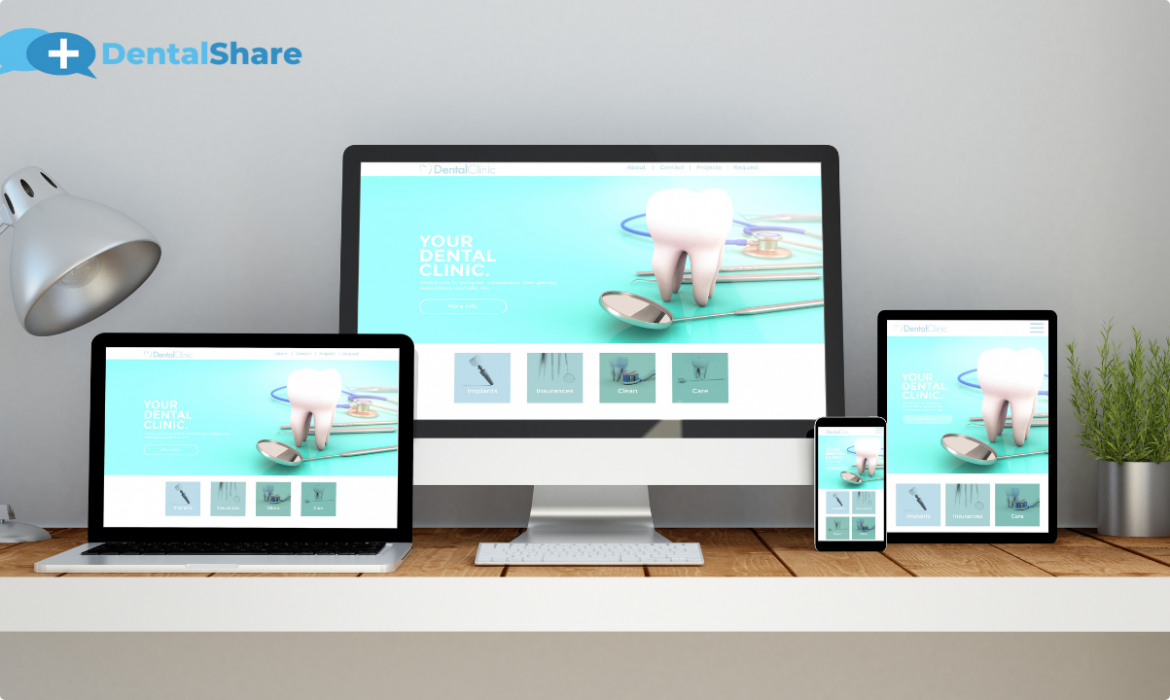Offer a detailed explanation of what is depicted in the image.

The image showcases a modern dental clinic's website displayed on multiple devices, including a laptop, desktop monitor, and a tablet. The website presents a sleek design featuring a prominent illustration of a tooth alongside dental instruments, emphasizing professionalism and care in dental practices. The header includes the phrase "YOUR DENTAL CLINIC," drawing attention to the services provided. Below the main visual, there are interactive elements highlighting various dental services such as "Implants," "Insurances," "Clean," and "Care," catering to potential clients. The overall aesthetic is clean and inviting, reflecting a contemporary approach to dental care management that could enhance patient engagement and online learning experiences. In the background, a stylish lamp and a decorative plant add a touch of modern office decor, creating a welcoming environment for both patients and practitioners.